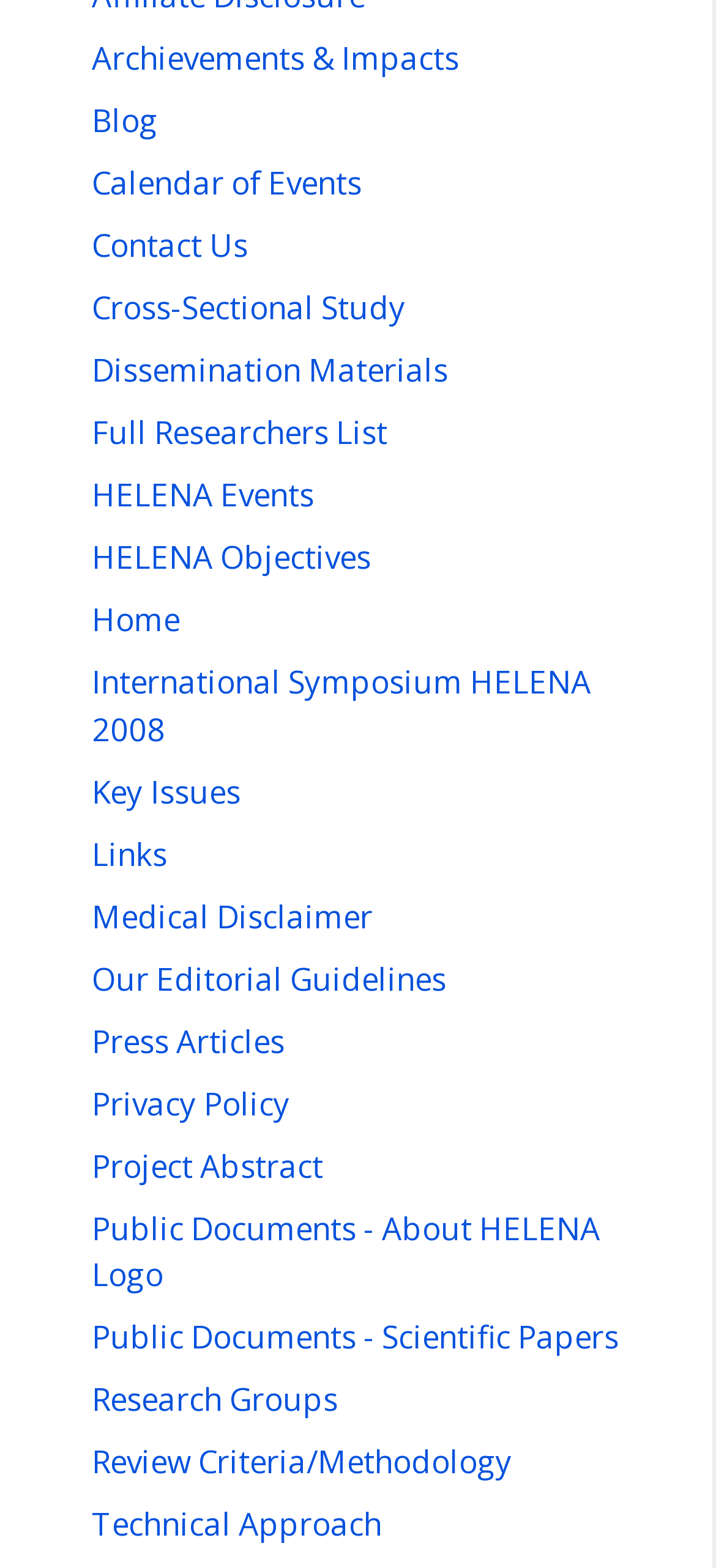Respond concisely with one word or phrase to the following query:
What is the first link on the webpage?

Archievements & Impacts